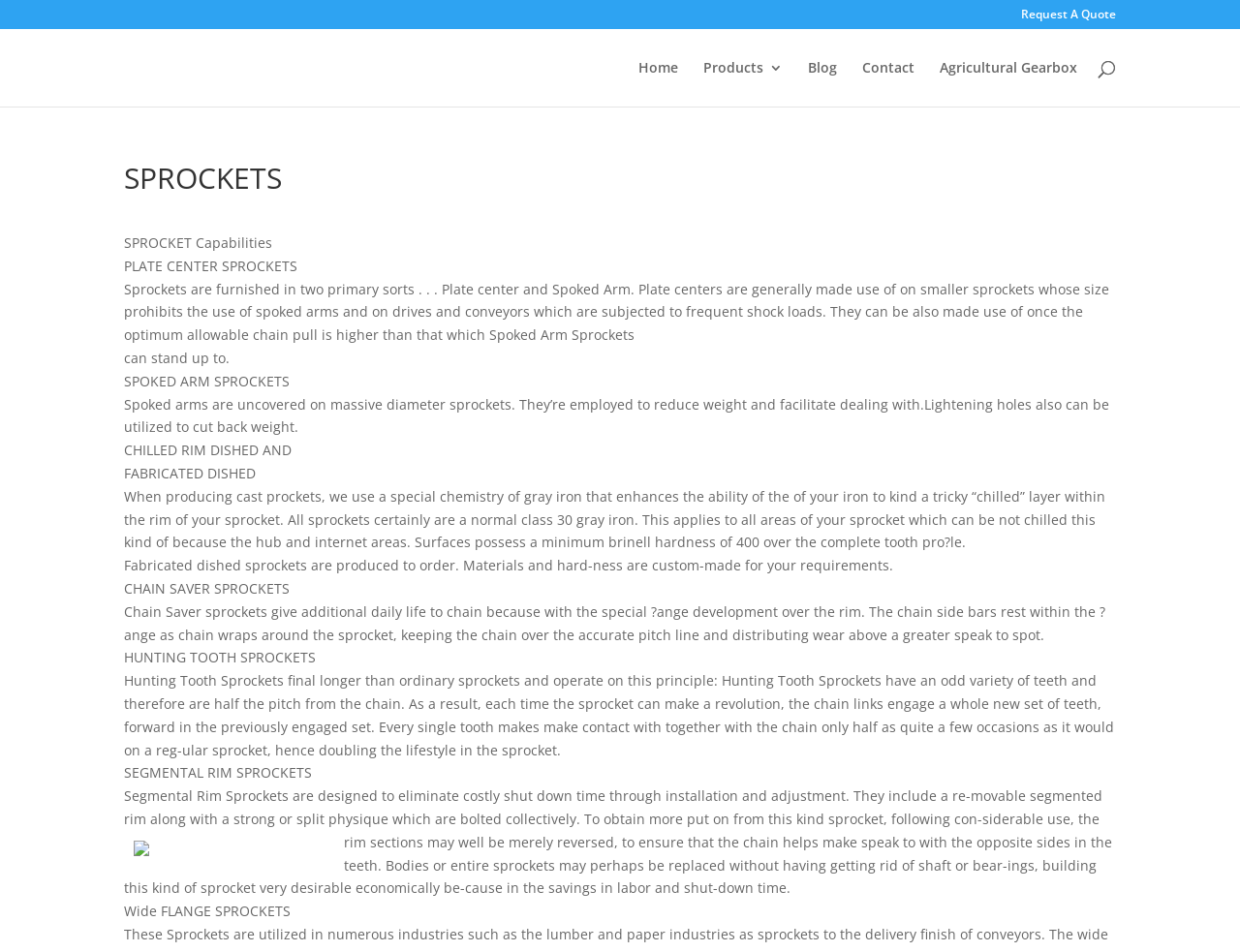Answer succinctly with a single word or phrase:
What are sprockets furnished in?

Two primary sorts